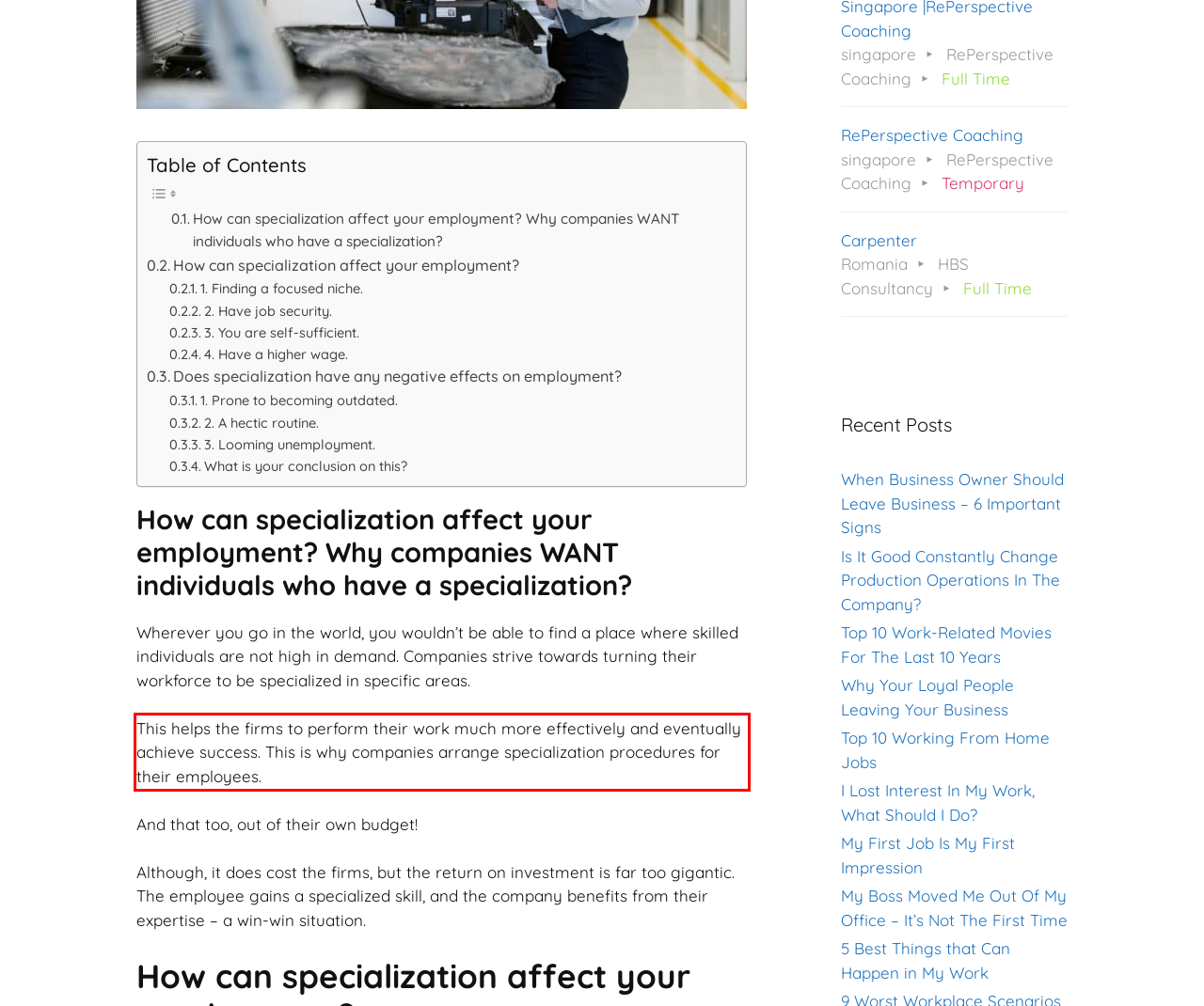From the provided screenshot, extract the text content that is enclosed within the red bounding box.

This helps the firms to perform their work much more effectively and eventually achieve success. This is why companies arrange specialization procedures for their employees.